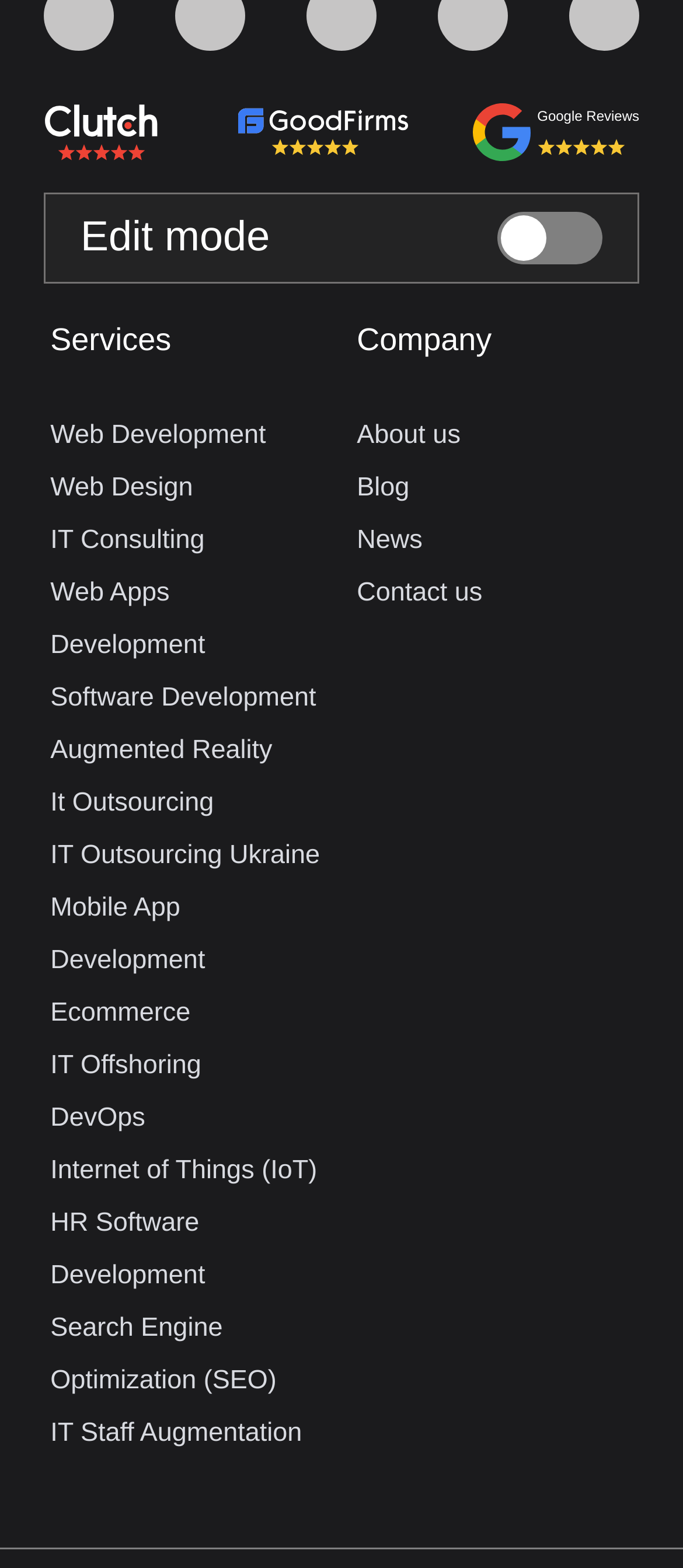Can you pinpoint the bounding box coordinates for the clickable element required for this instruction: "Check Google Reviews"? The coordinates should be four float numbers between 0 and 1, i.e., [left, top, right, bottom].

[0.692, 0.065, 0.936, 0.106]